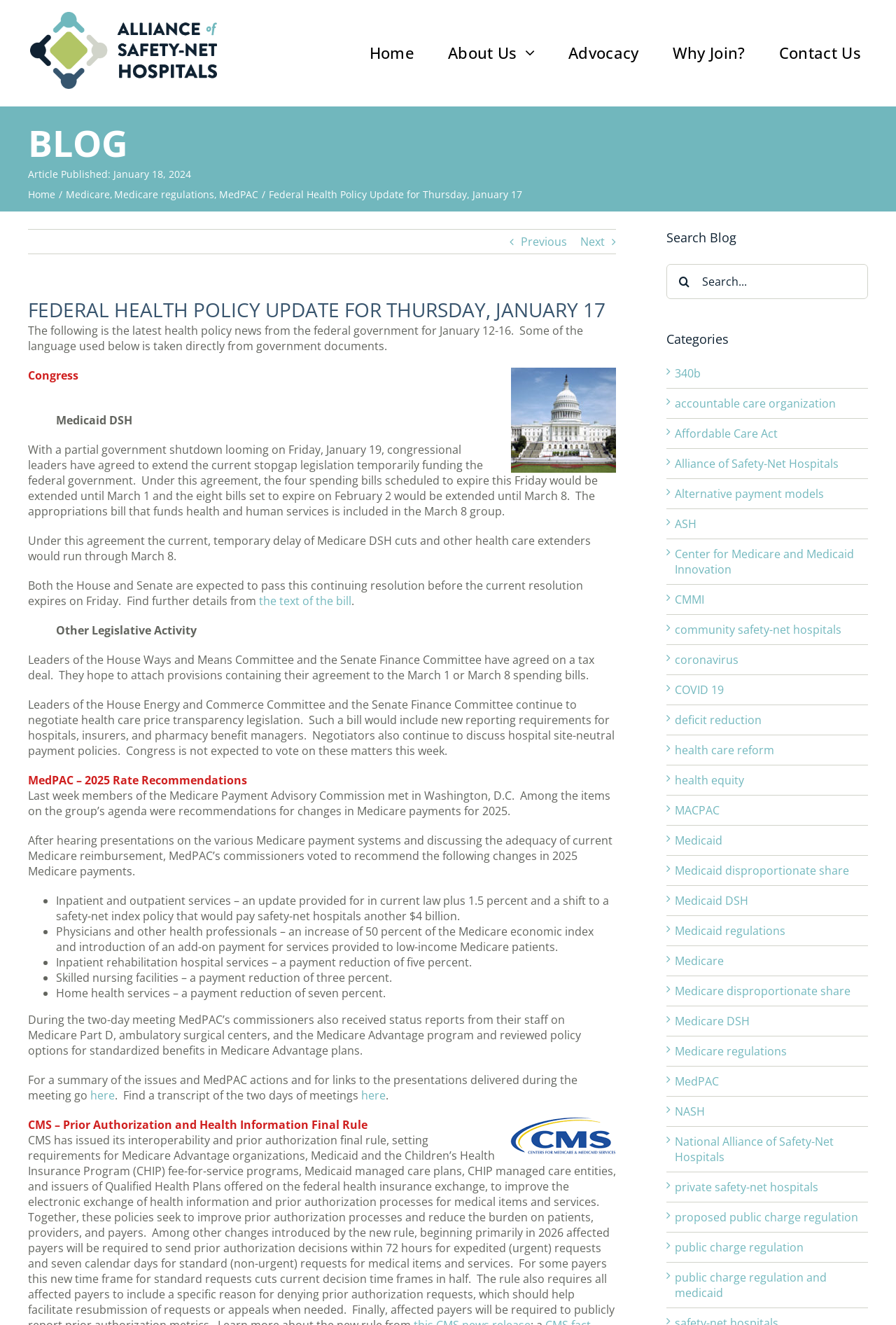Identify the bounding box coordinates for the UI element that matches this description: "Earth's Future".

None